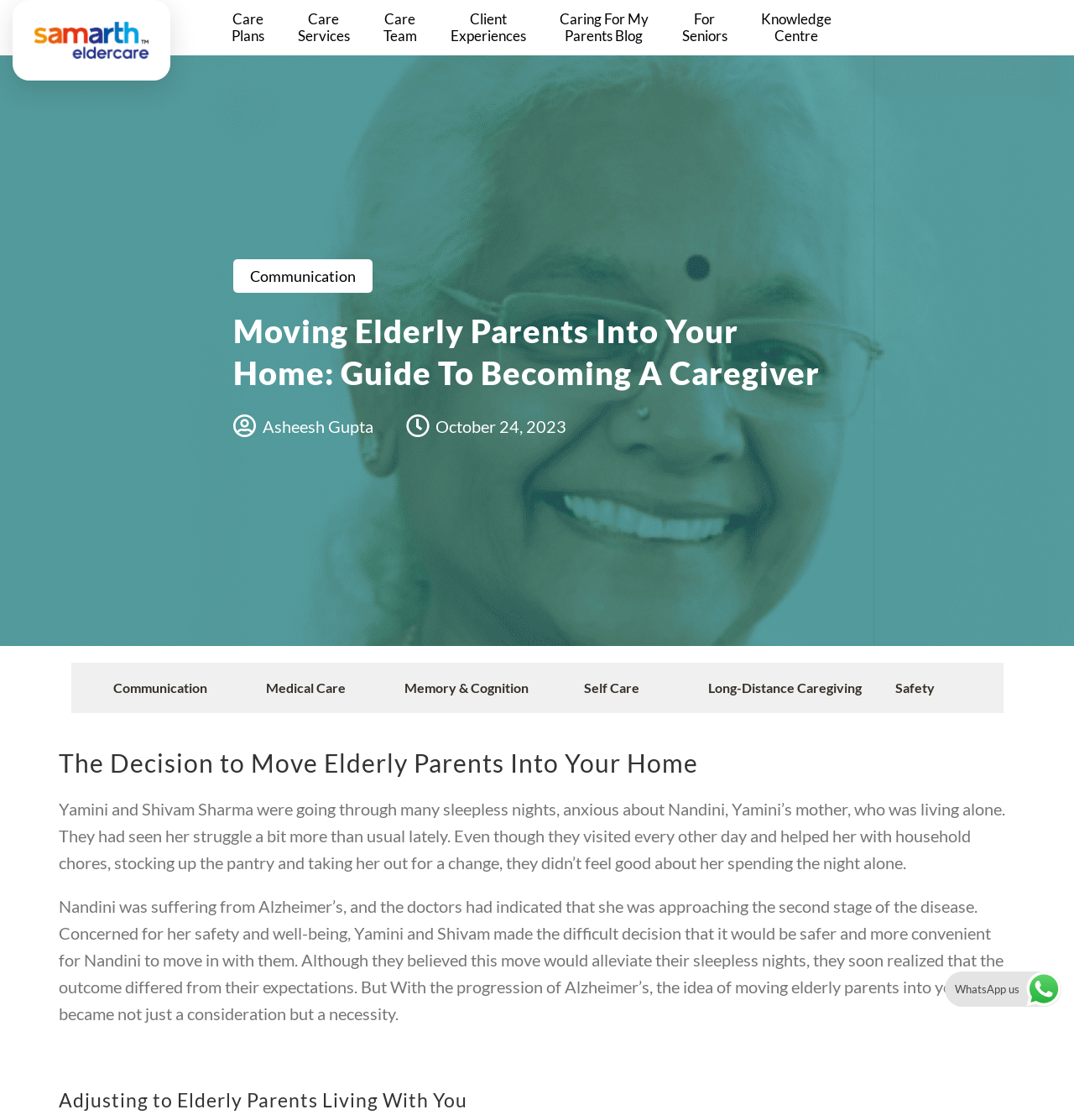Please provide the bounding box coordinates for the UI element as described: "October 24, 2023". The coordinates must be four floats between 0 and 1, represented as [left, top, right, bottom].

[0.378, 0.366, 0.527, 0.395]